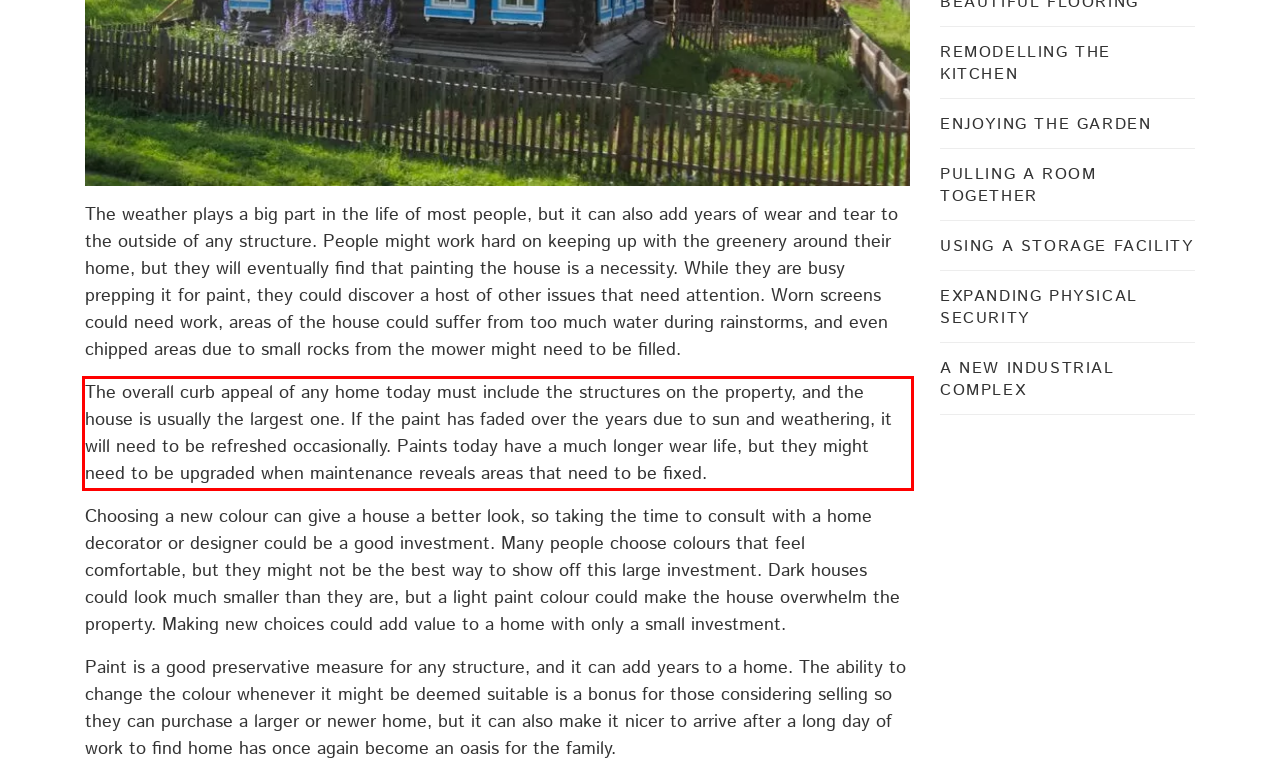Within the provided webpage screenshot, find the red rectangle bounding box and perform OCR to obtain the text content.

The overall curb appeal of any home today must include the structures on the property, and the house is usually the largest one. If the paint has faded over the years due to sun and weathering, it will need to be refreshed occasionally. Paints today have a much longer wear life, but they might need to be upgraded when maintenance reveals areas that need to be fixed.